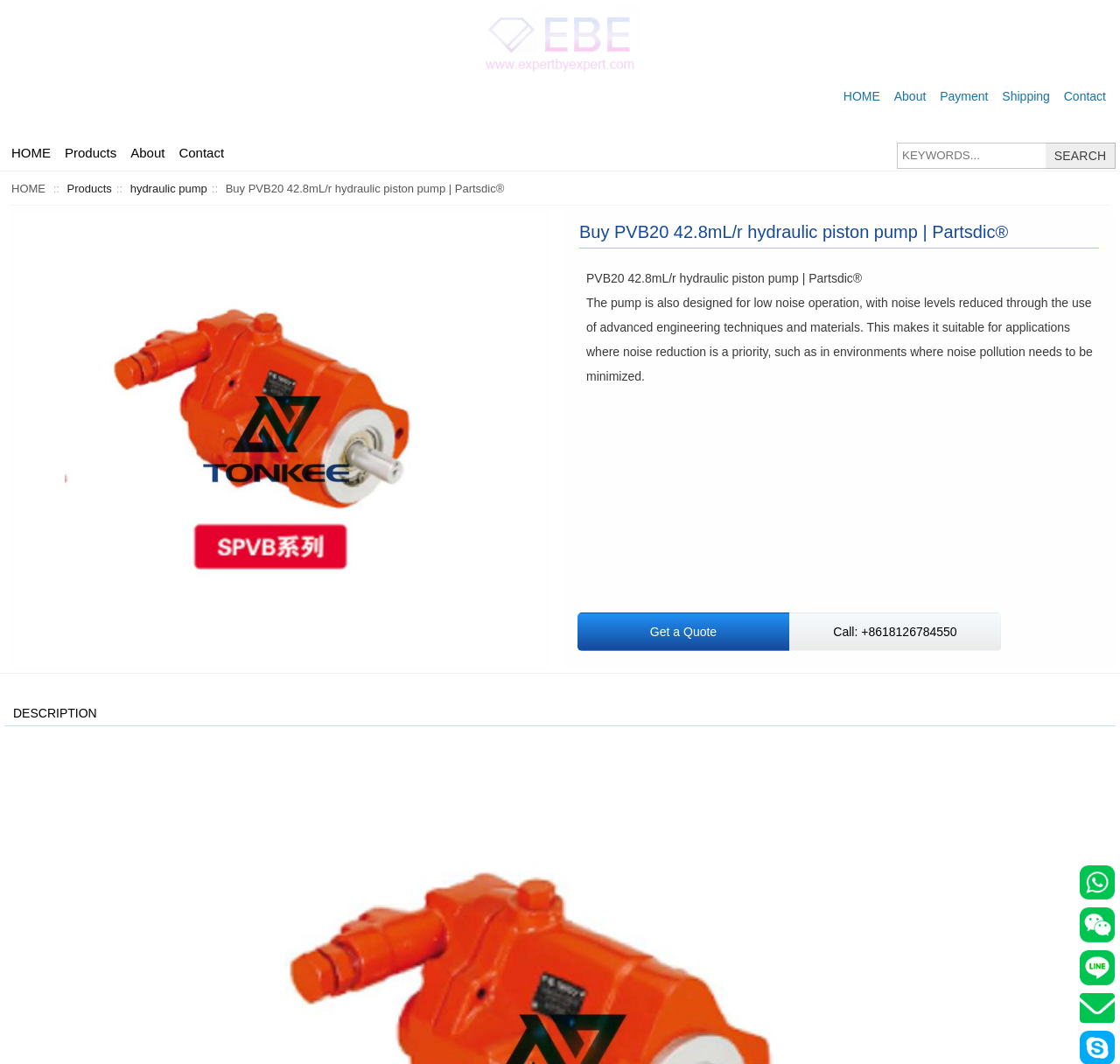Create a detailed summary of the webpage's content and design.

The webpage is about buying a PVB20 42.8mL/r hydraulic piston pump from Partsdic. At the top left, there is a link to "expertbyexpert.com" accompanied by an image. On the top right, there are several links to navigate to different sections of the website, including "HOME", "About", "Payment", "Shipping", and "Contact".

Below these links, there is a secondary navigation menu with links to "HOME", "Products", "About", and "Contact". Next to this menu, there is a search bar with a label "KEYWORDS..." and a "SEARCH" button.

The main content of the webpage is about the hydraulic piston pump, with a heading that matches the title of the webpage. Below the heading, there is a large image of the product. The product description is provided in a paragraph, highlighting its reliable performance, durability, and low noise operation.

There is a call-to-action button "Get a Quote" and a phone number "Call: +8618126784550" to contact the seller. Further down, there is a section labeled "DESCRIPTION". At the bottom right corner, there are links to contact the seller through WhatsApp, WeChat, Line, and Email, each accompanied by an icon.